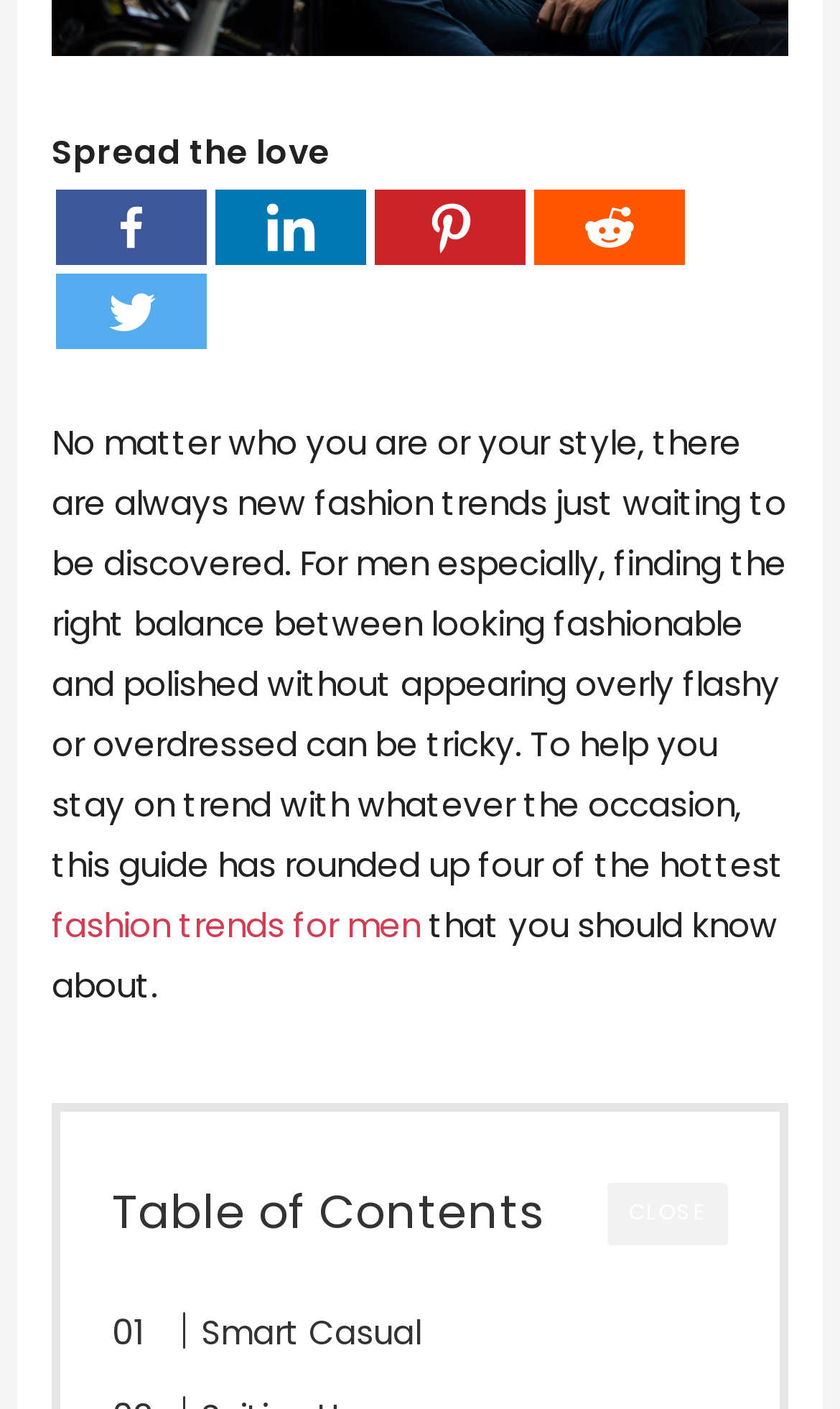Give a one-word or short-phrase answer to the following question: 
What is the button at the bottom of the webpage for?

To close something